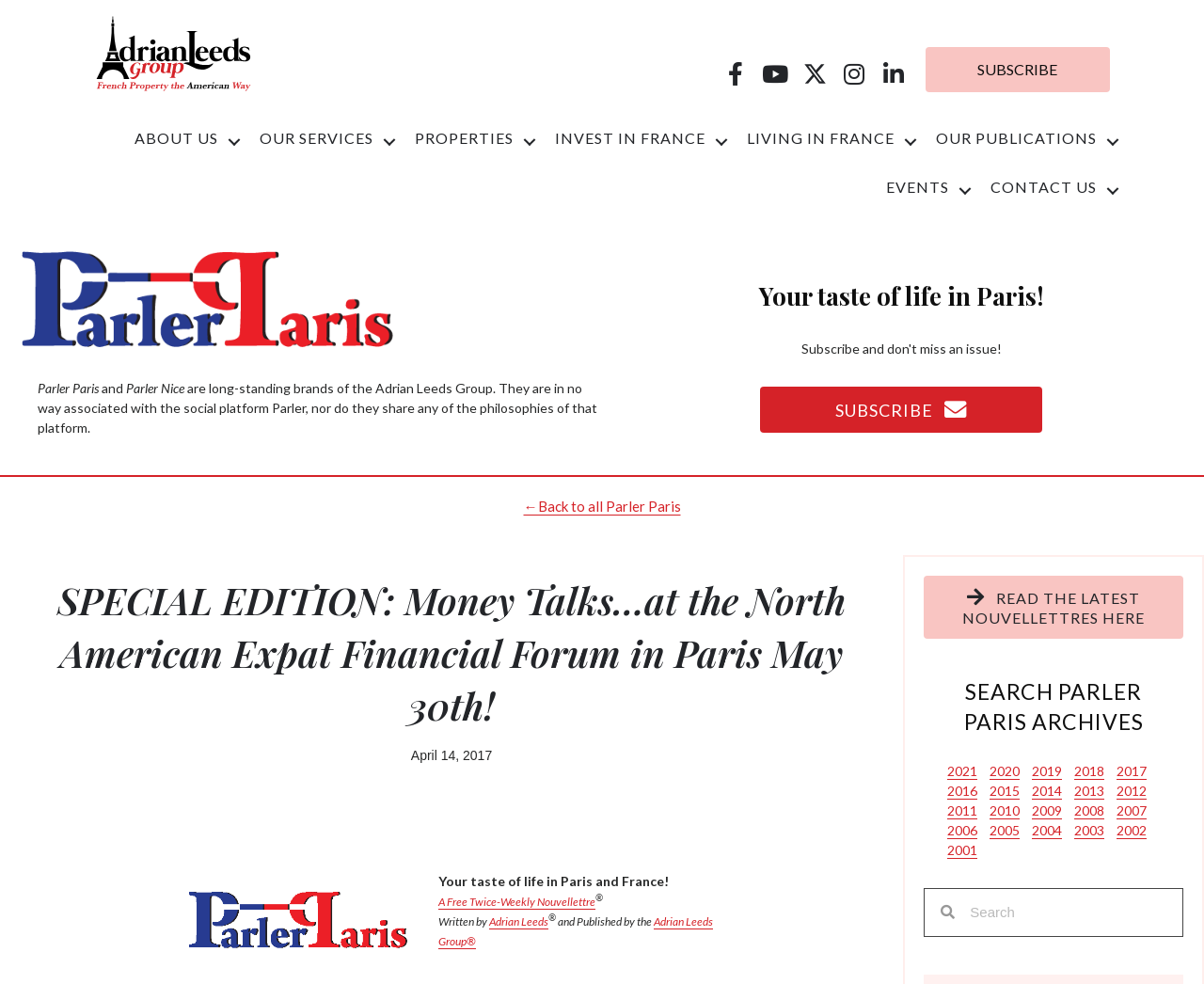Determine the bounding box coordinates of the clickable region to carry out the instruction: "Subscribe to the newsletter".

[0.769, 0.048, 0.922, 0.094]